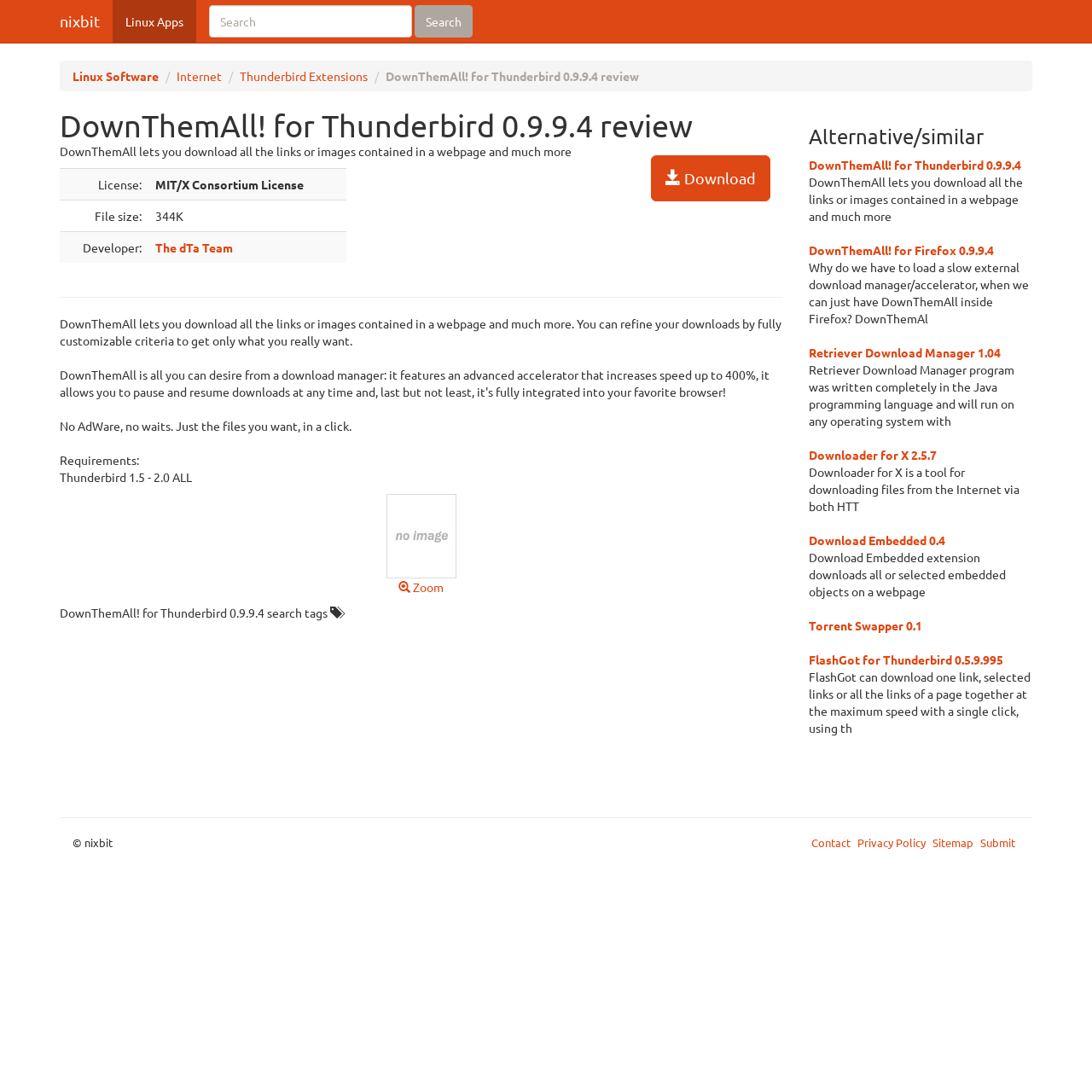Please specify the coordinates of the bounding box for the element that should be clicked to carry out this instruction: "View screenshot of DownThemAll! for Thunderbird 0.9.9.4". The coordinates must be four float numbers between 0 and 1, formatted as [left, top, right, bottom].

[0.354, 0.482, 0.418, 0.544]